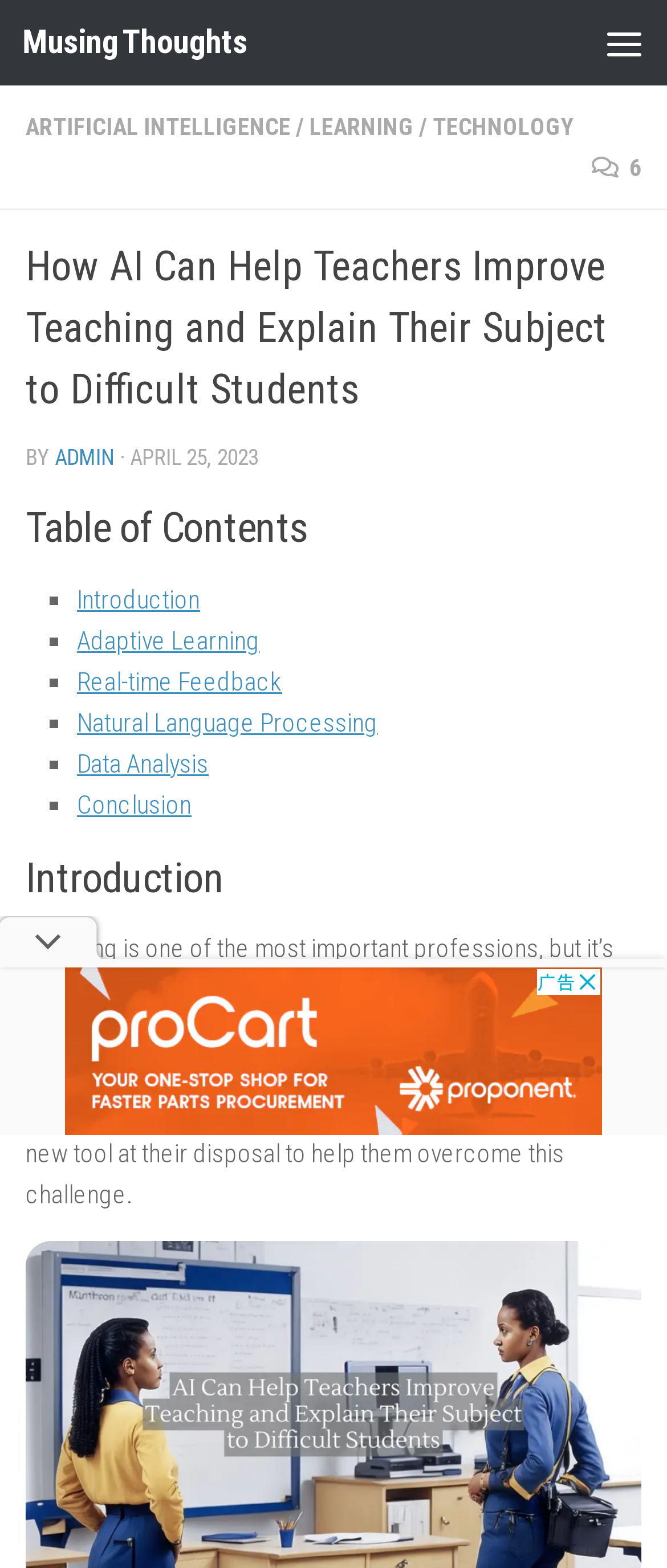Please identify the primary heading on the webpage and return its text.

How AI Can Help Teachers Improve Teaching and Explain Their Subject to Difficult Students